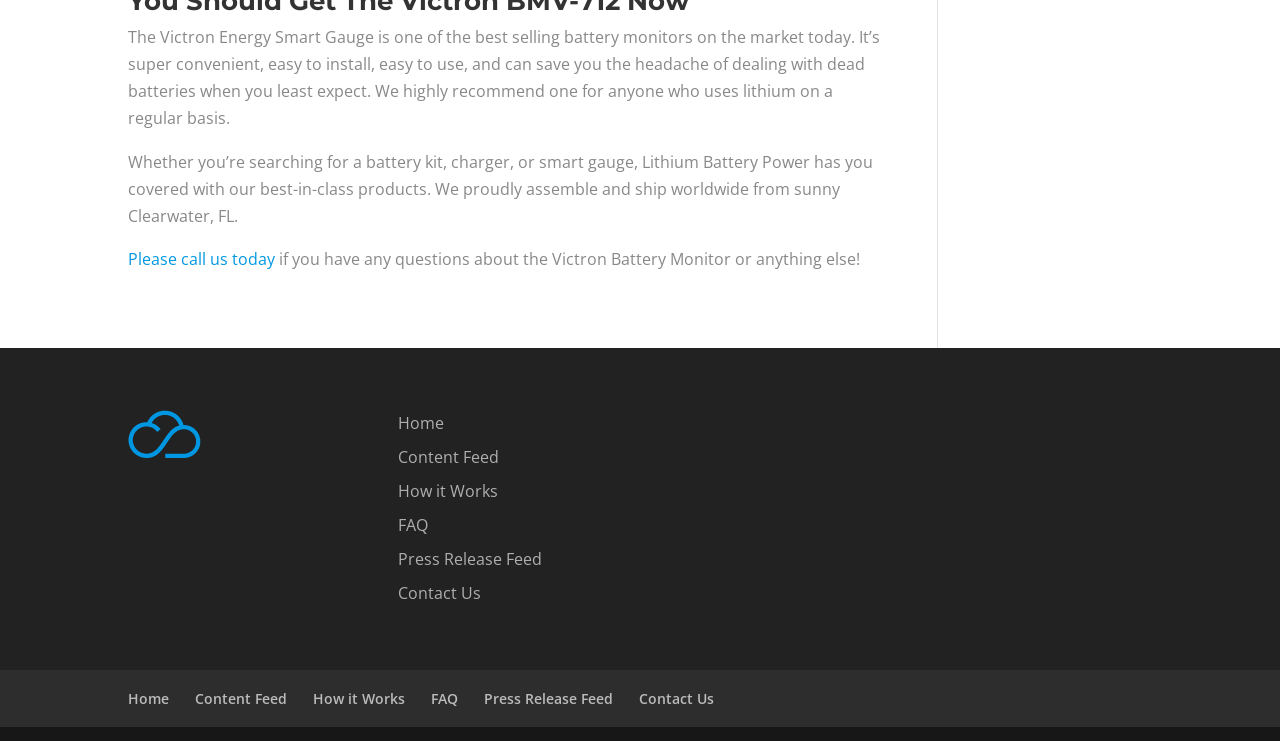Please provide a brief answer to the question using only one word or phrase: 
What is the recommended product for lithium users?

Victron Energy Smart Gauge